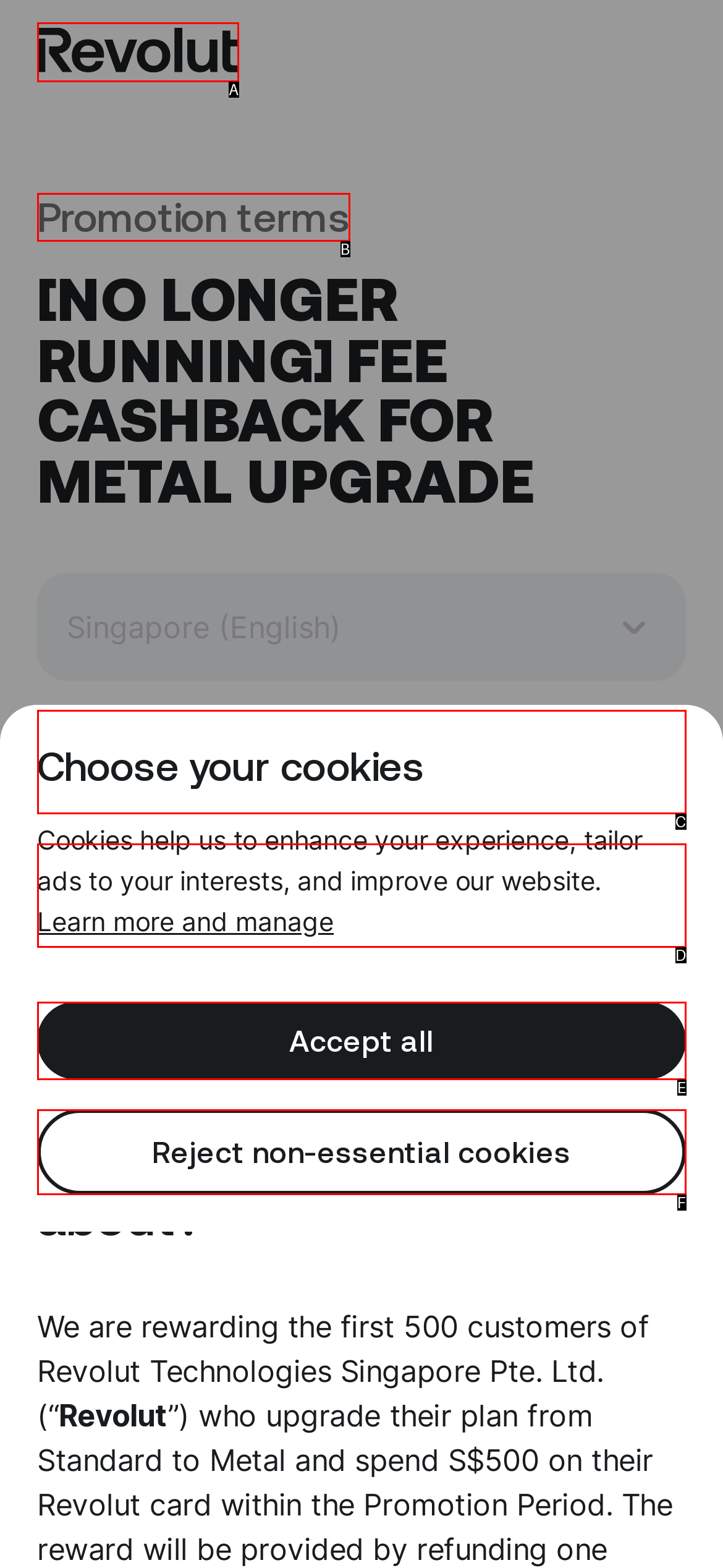Determine which HTML element best fits the description: parent_node: Menu aria-label="Home"
Answer directly with the letter of the matching option from the available choices.

None